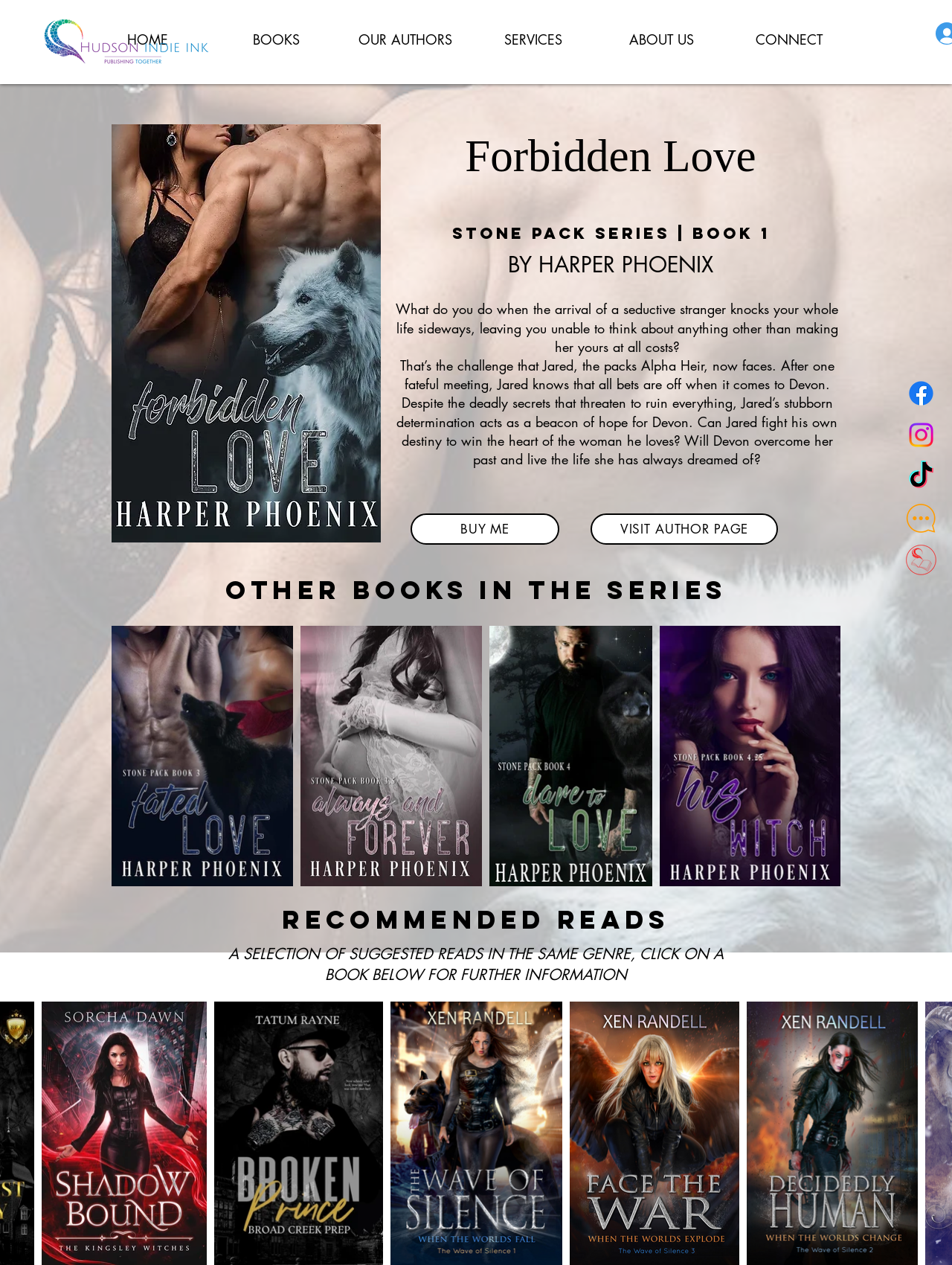Please answer the following question as detailed as possible based on the image: 
How many social media links are there in the 'Social Bar' section?

I counted the number of link elements with image children under the list element 'Social Bar' and found 5 social media links: 'Facebook', 'Instagram', 'TikTok', 'blog', and 'BC Fav bk_edited'.